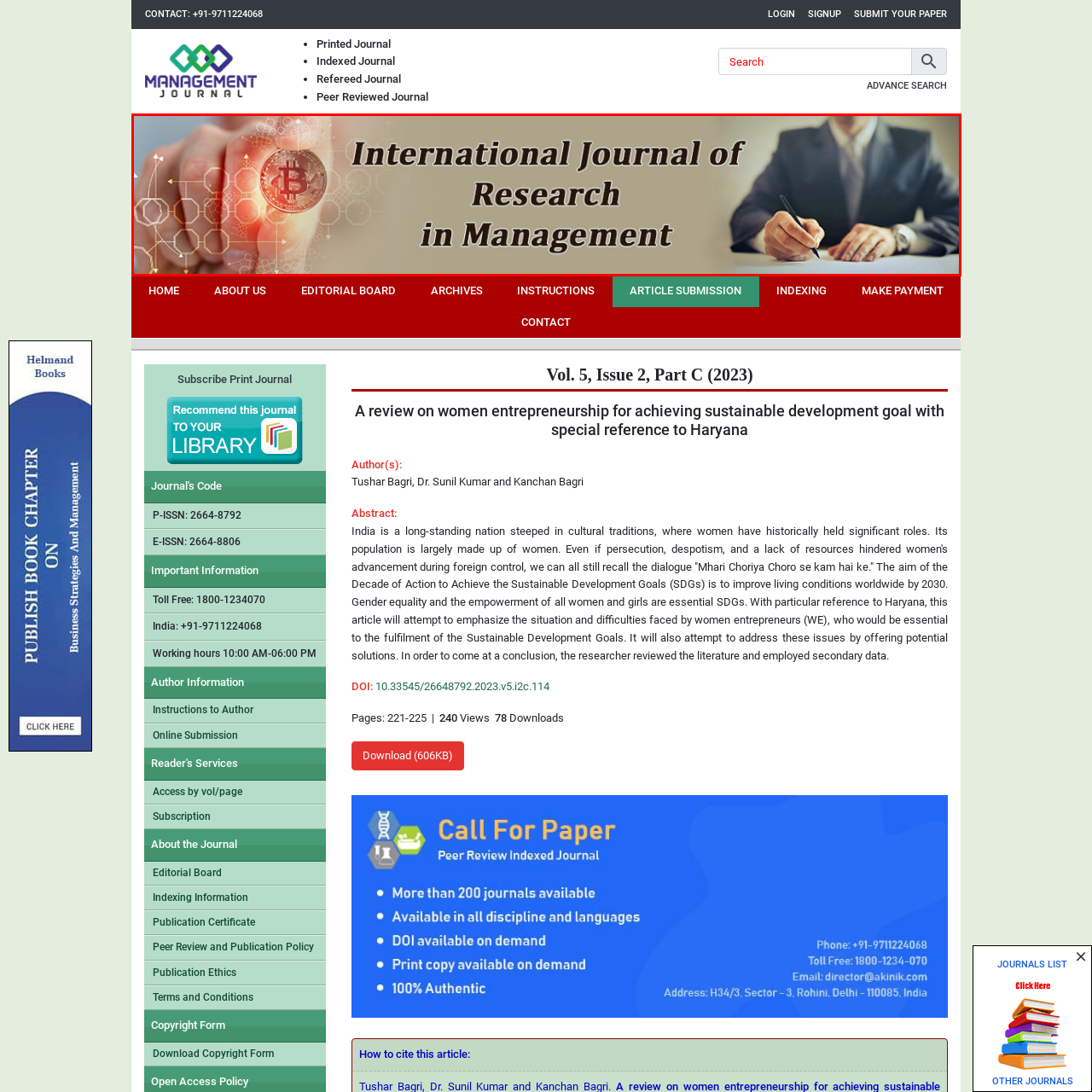What does the hand symbolize?
View the portion of the image encircled by the red bounding box and give a one-word or short phrase answer.

Innovation and technology